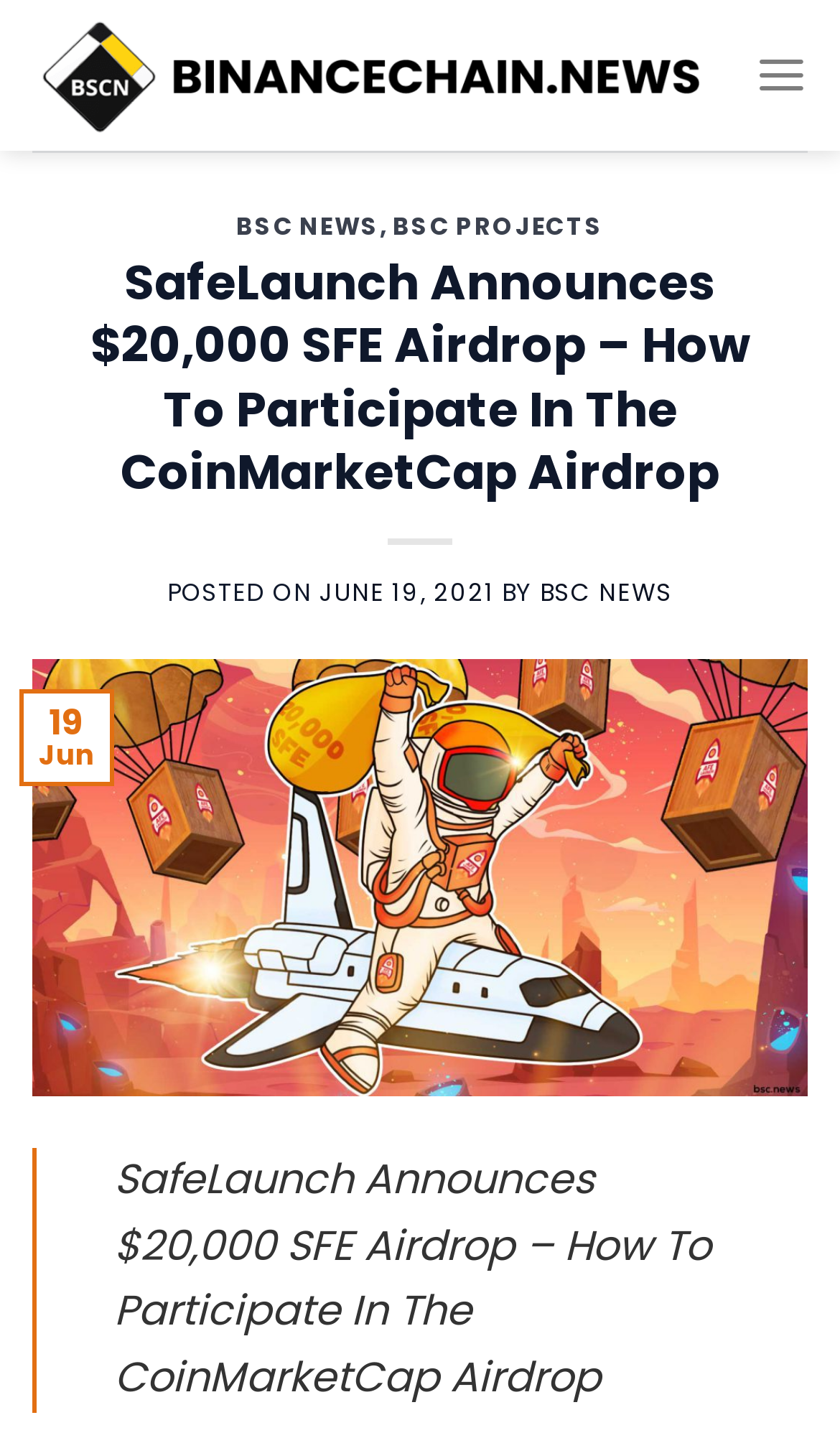Determine the primary headline of the webpage.

SafeLaunch Announces $20,000 SFE Airdrop – How To Participate In The CoinMarketCap Airdrop